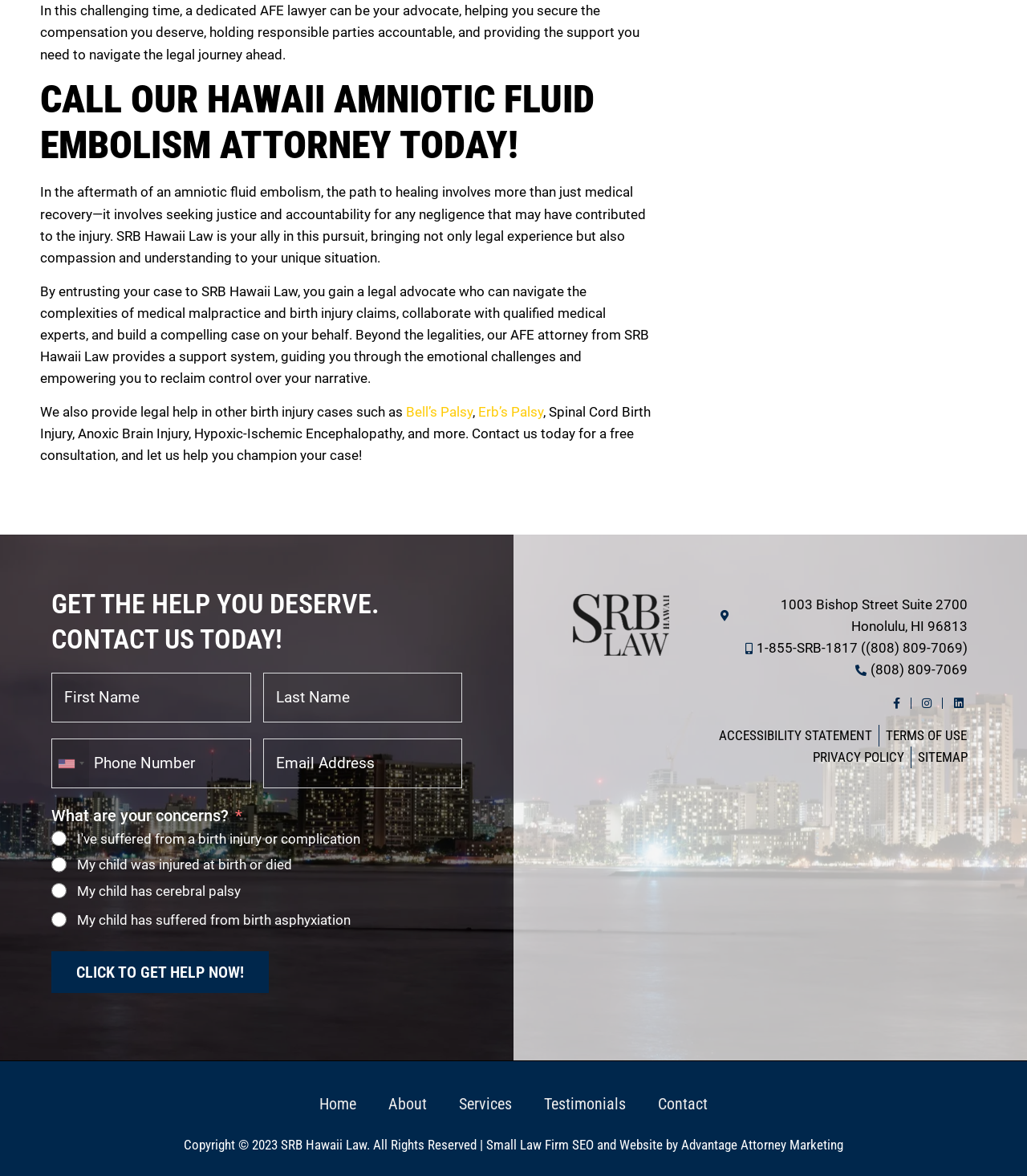Please identify the bounding box coordinates of the area that needs to be clicked to follow this instruction: "Click to get a free consultation".

[0.039, 0.343, 0.634, 0.394]